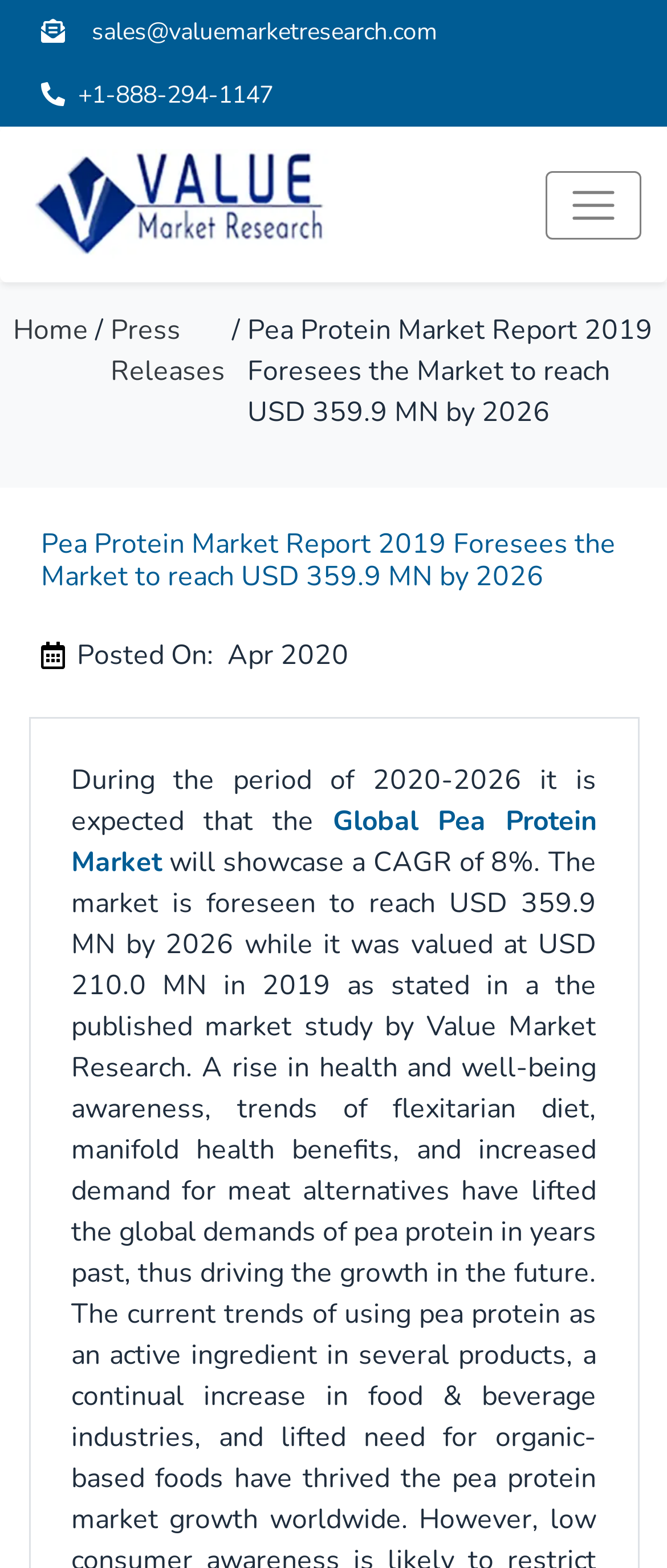Answer the question with a brief word or phrase:
What is the topic of the report?

Pea Protein Market